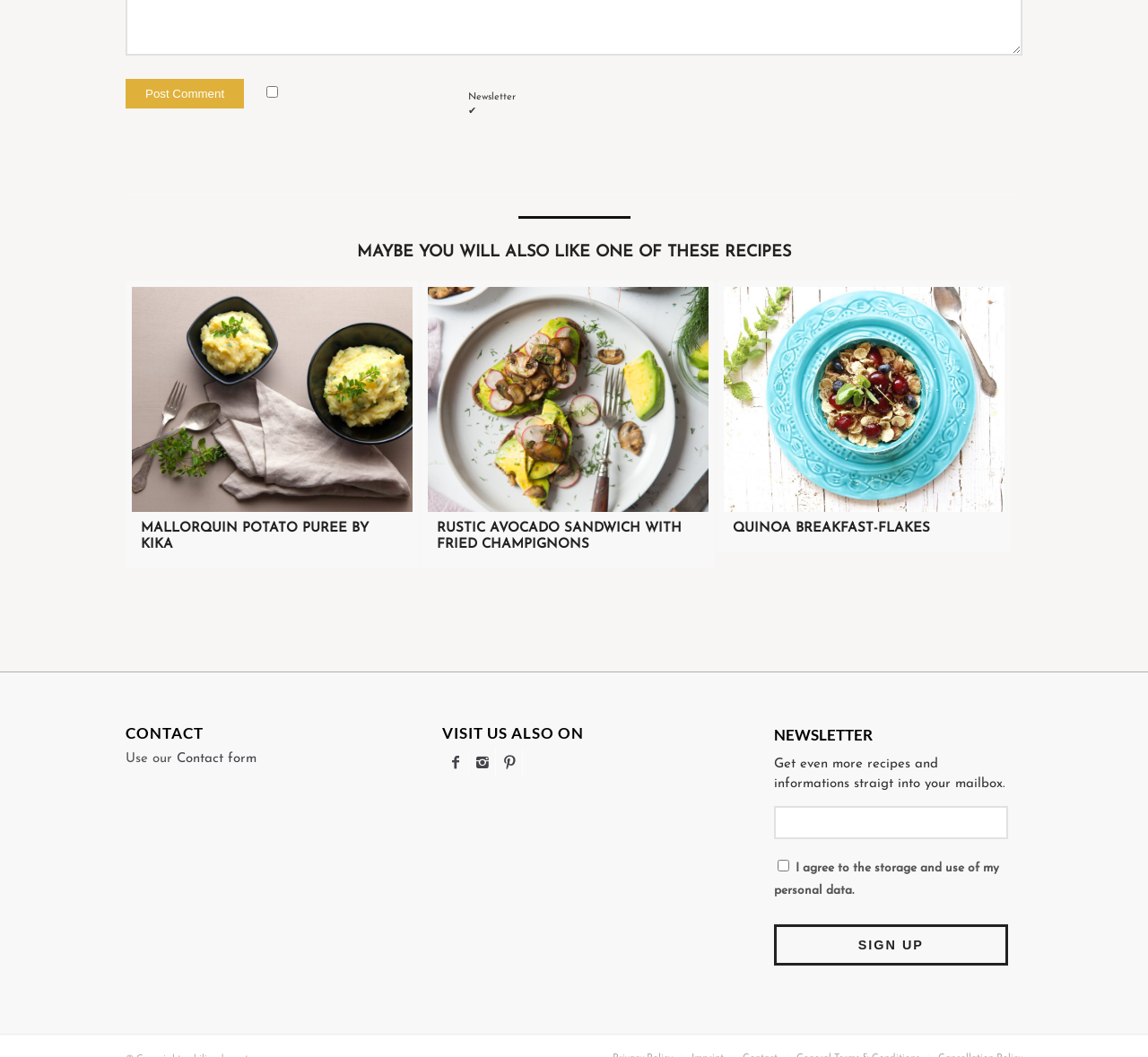Please answer the following question as detailed as possible based on the image: 
How many social media links are there under 'VISIT US ALSO ON'

Under the heading 'VISIT US ALSO ON', there are three social media links, represented by icons '', '', and ''. Although the exact social media platforms are not specified, the presence of three links suggests that the website has a presence on three different platforms.